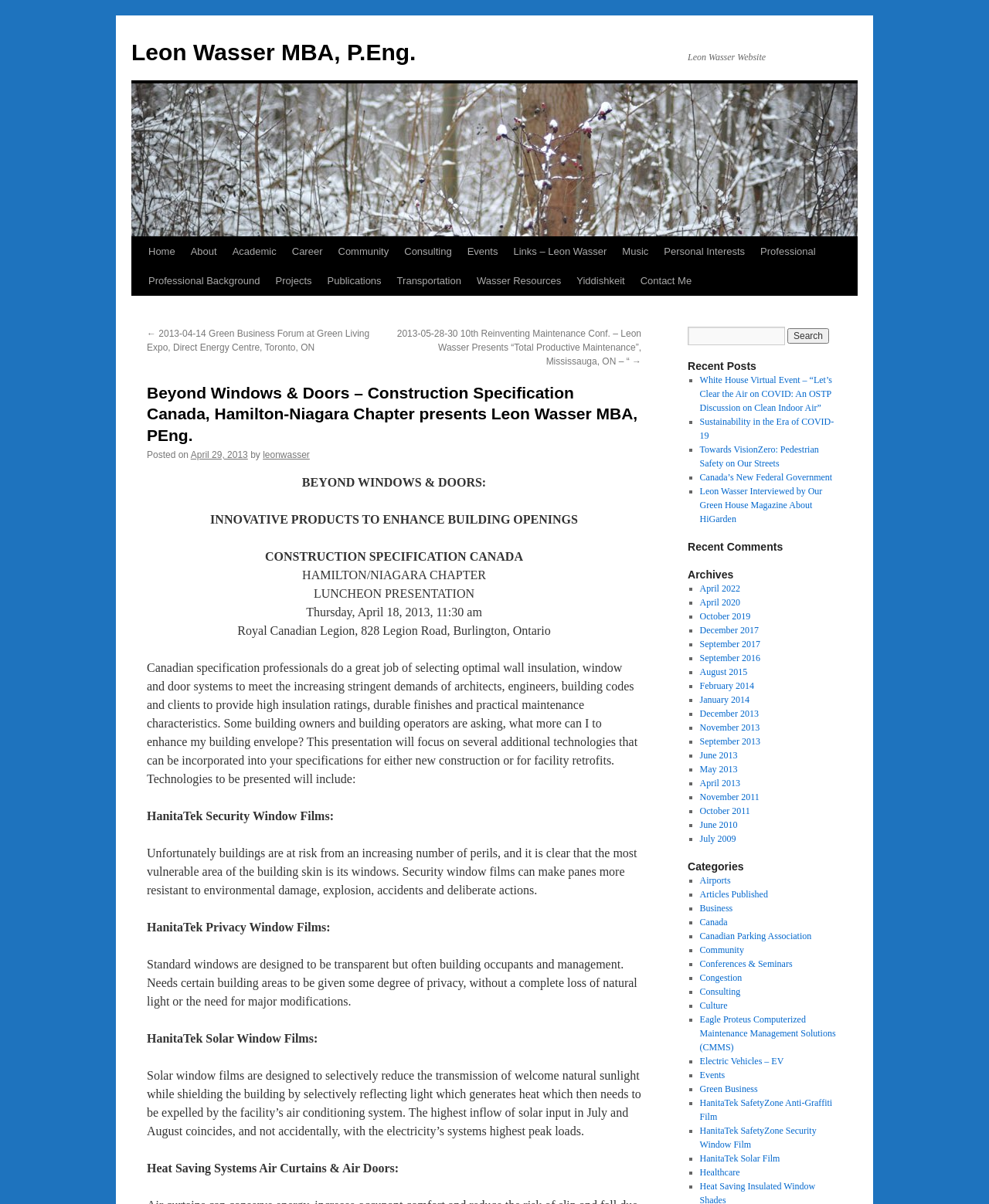Provide the bounding box coordinates of the section that needs to be clicked to accomplish the following instruction: "Contact Leon Wasser."

[0.64, 0.221, 0.707, 0.246]